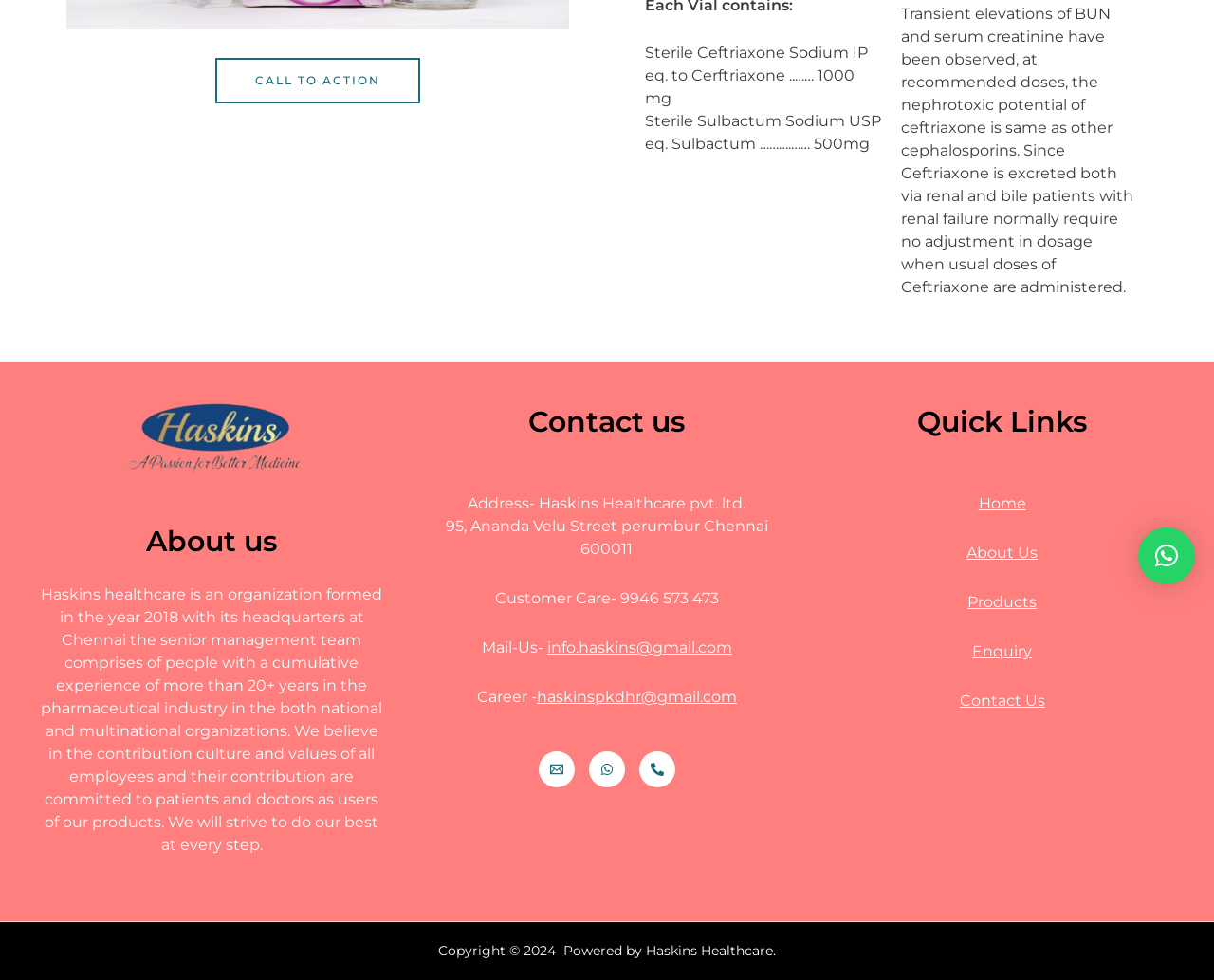Refer to the element description About Us and identify the corresponding bounding box in the screenshot. Format the coordinates as (top-left x, top-left y, bottom-right x, bottom-right y) with values in the range of 0 to 1.

[0.796, 0.555, 0.855, 0.573]